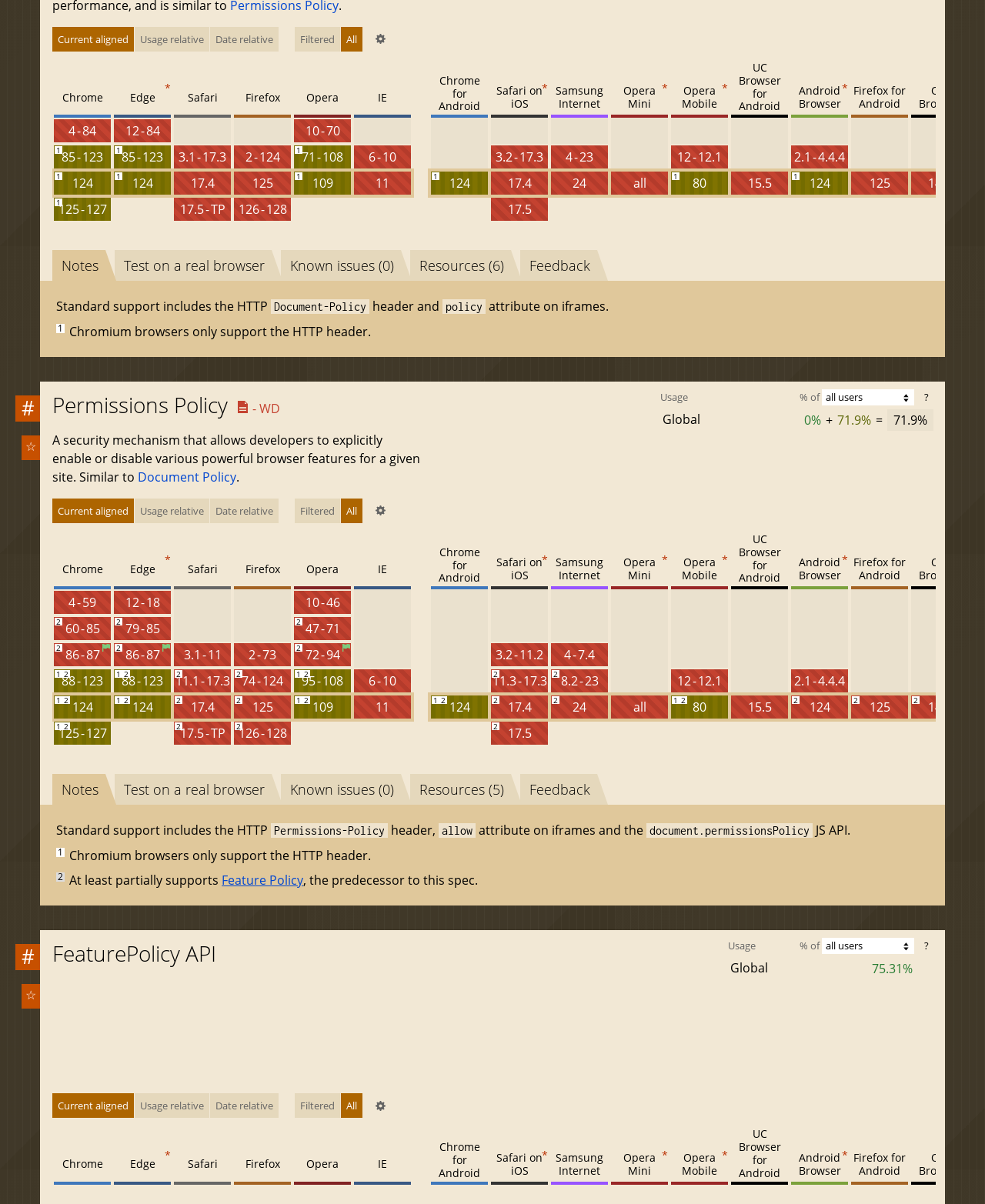What is the current tab selected?
Refer to the image and provide a one-word or short phrase answer.

Notes